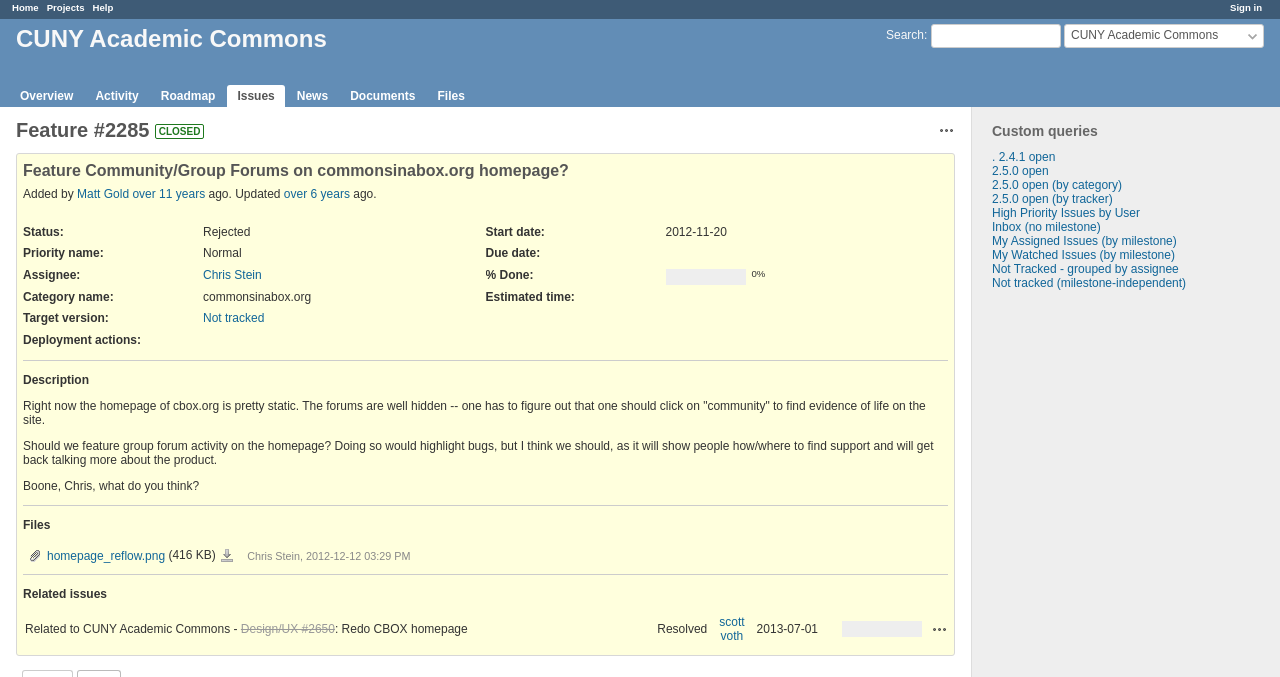Locate the bounding box coordinates of the element's region that should be clicked to carry out the following instruction: "Sign in". The coordinates need to be four float numbers between 0 and 1, i.e., [left, top, right, bottom].

[0.961, 0.003, 0.986, 0.019]